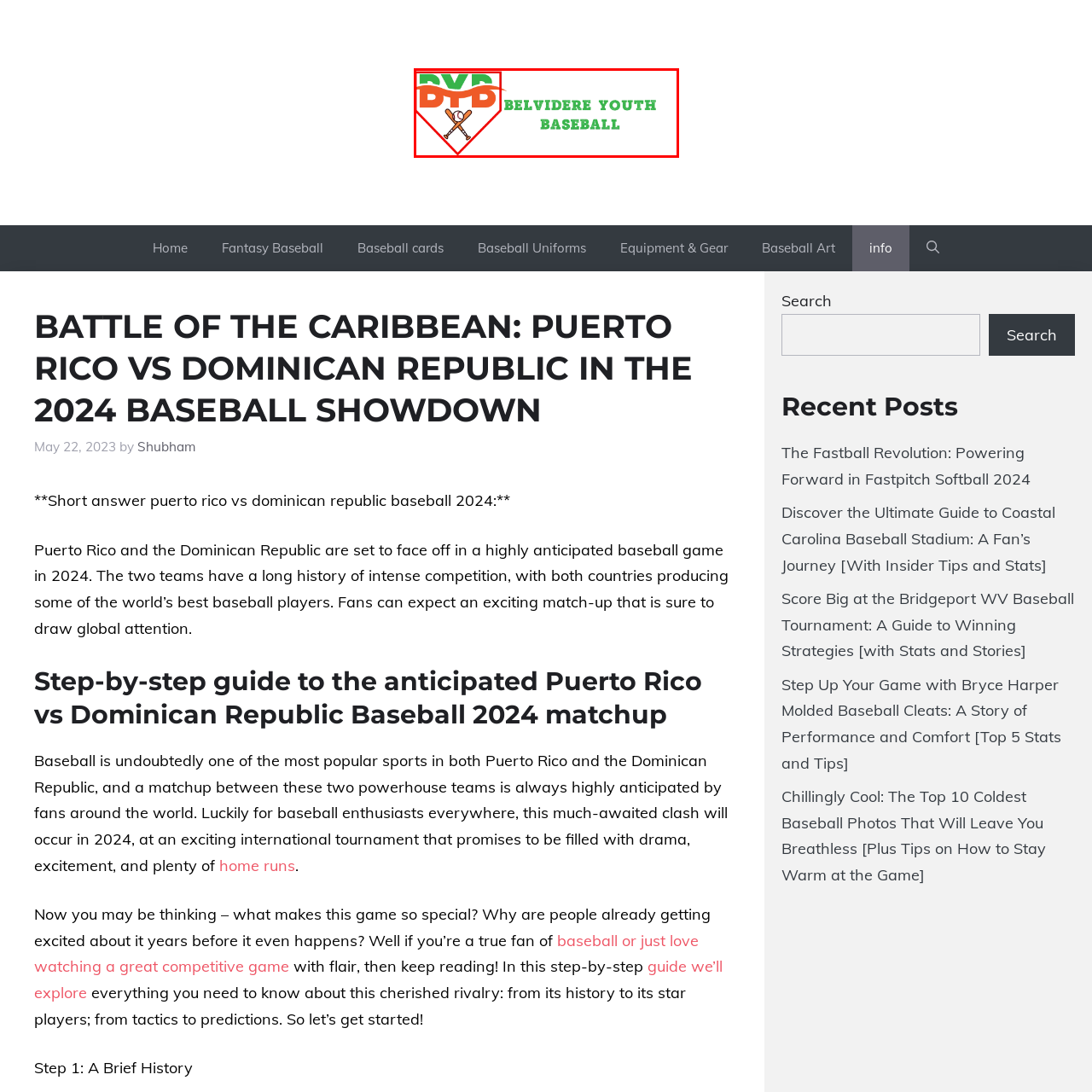Describe extensively the image that is contained within the red box.

The image features the logo for Belvidere Youth Baseball, prominently displayed within a shield shape. The design includes the letters "BYB" in bold, vibrant colors, with the "B" and "Y" in green and the "B" in orange. Underneath the initials, the full name "BELVIDERE YOUTH BASEBALL" is written in a bold, green font, emphasizing the community and youth-centered focus of the organization. Two crossed baseball bats, depicted in a classic style, add a playful yet competitive element to the logo, symbolizing the spirit of youth sports and the excitement of baseball. This logo represents the essence of local youth engagement in sports and the promotion of healthy activity through baseball in Belvidere.